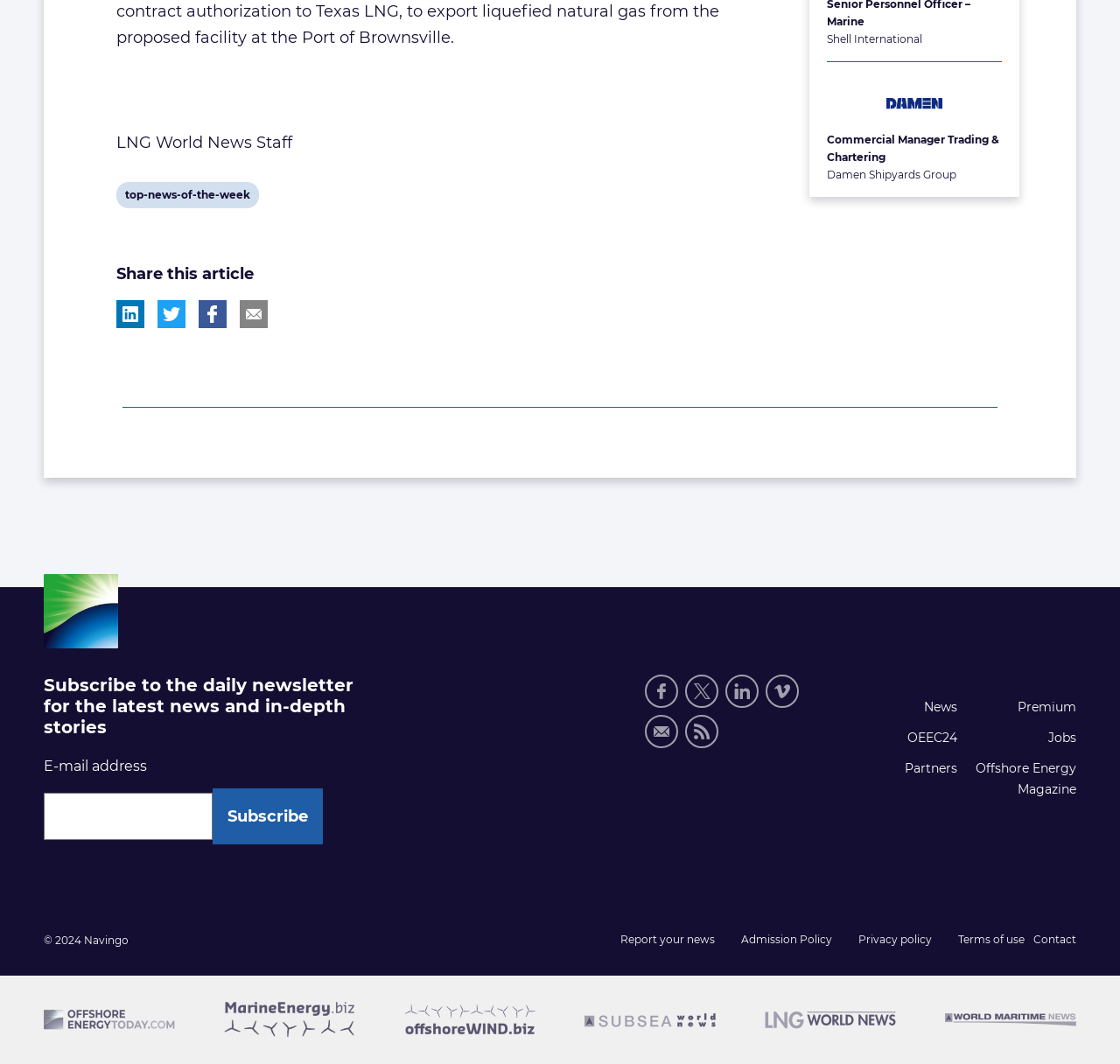How many footer links are available?
Answer with a single word or phrase by referring to the visual content.

6